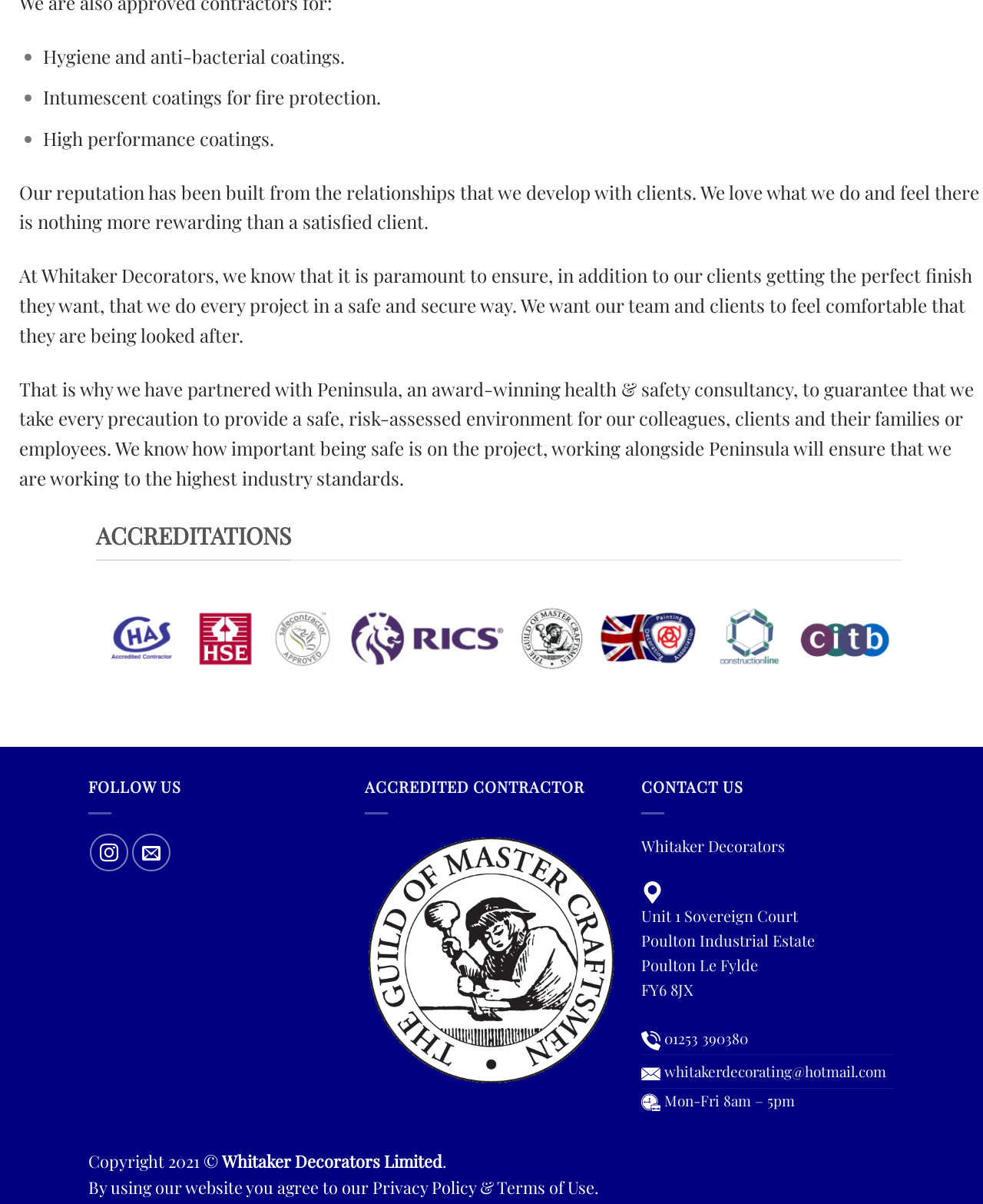Answer the question in a single word or phrase:
What are the business hours of Whitaker Decorators?

Mon-Fri 8am – 5pm